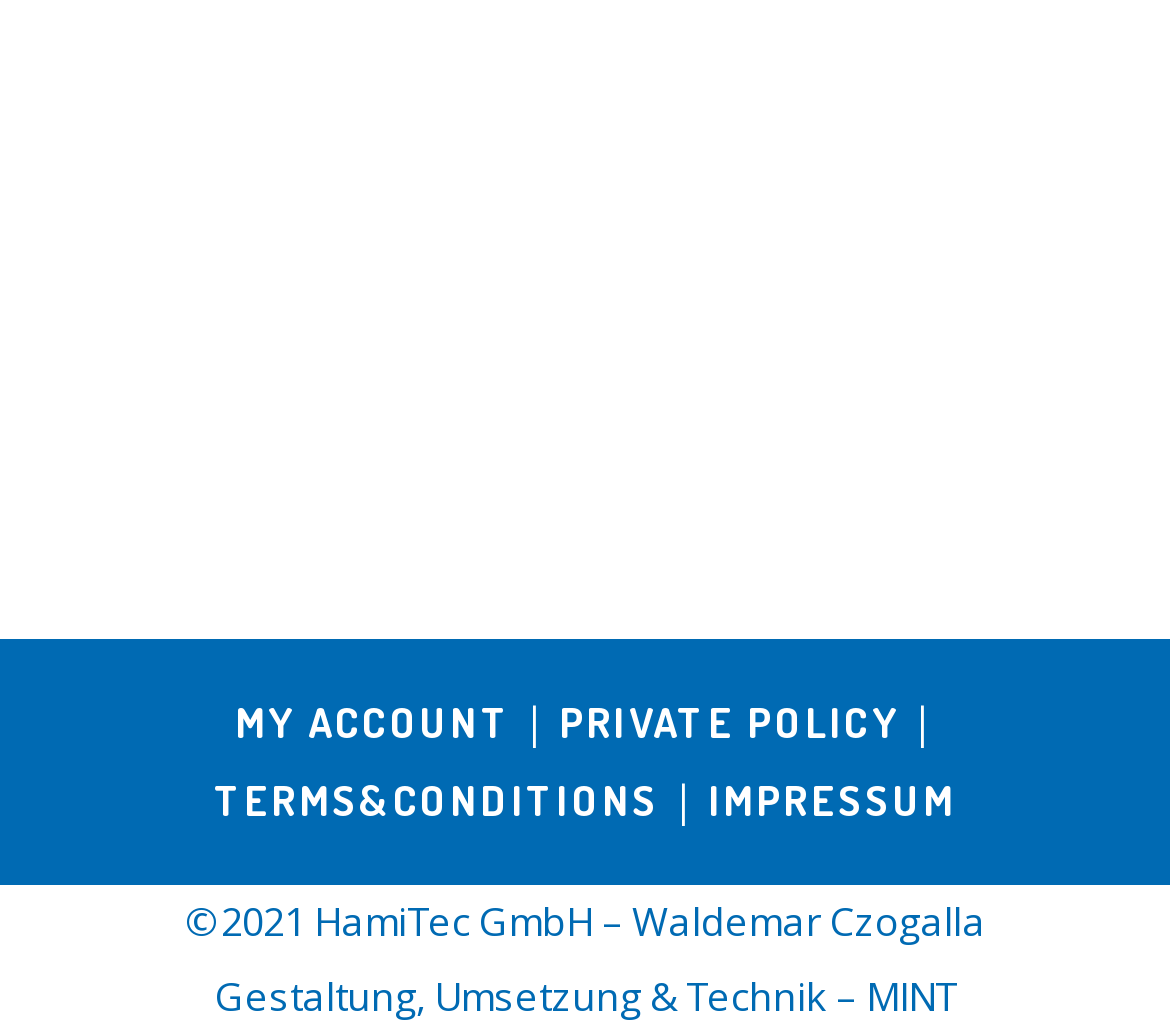What is the name of the person associated with the copyright?
Carefully analyze the image and provide a detailed answer to the question.

The answer can be found at the bottom of the webpage, where it says '©2021 HamiTec GmbH – Waldemar Czogalla'. This indicates that Waldemar Czogalla is the person associated with the copyright for the year 2021.